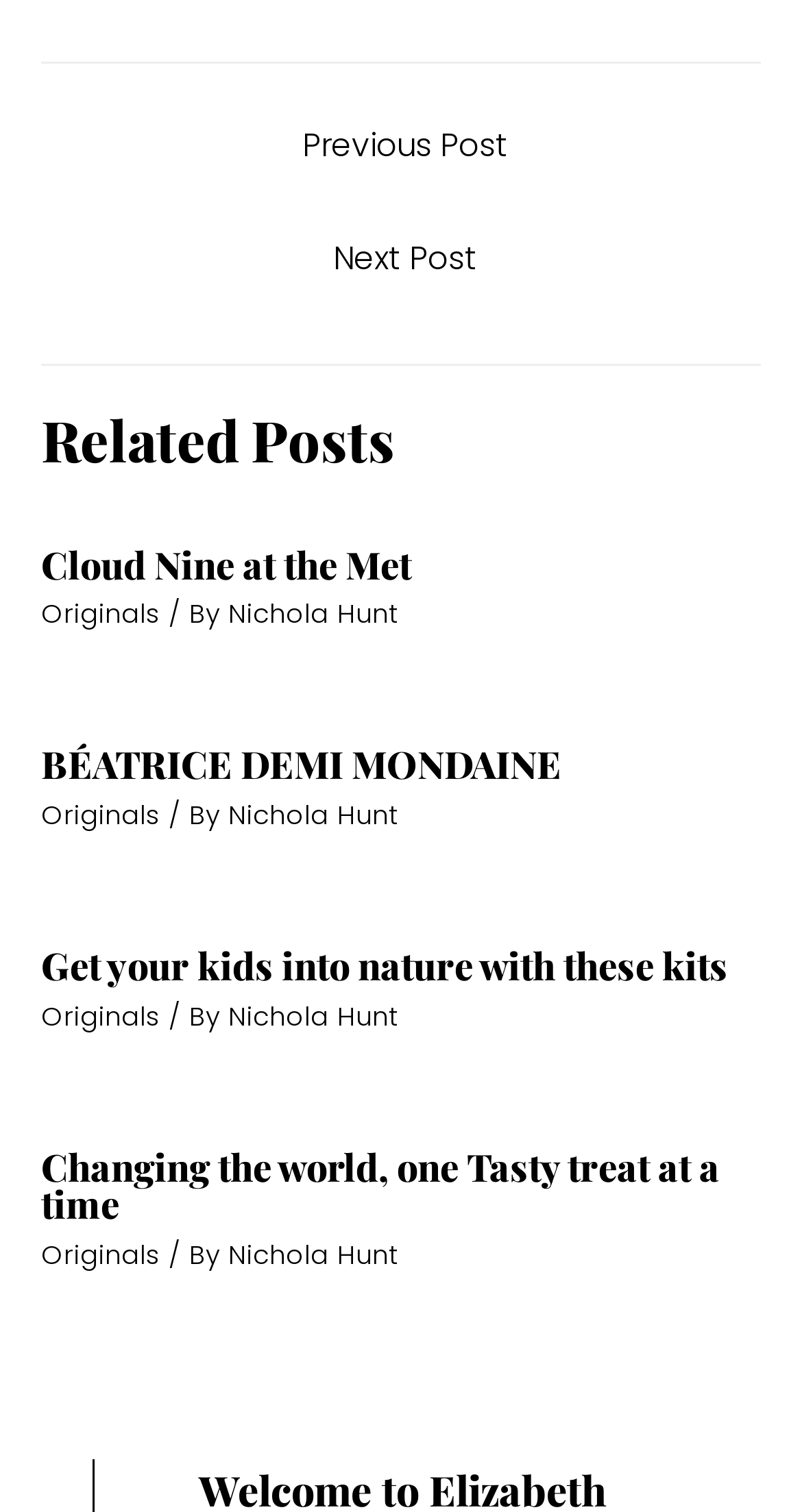Can you find the bounding box coordinates for the element to click on to achieve the instruction: "Read 'Cloud Nine at the Met'"?

[0.051, 0.356, 0.513, 0.39]